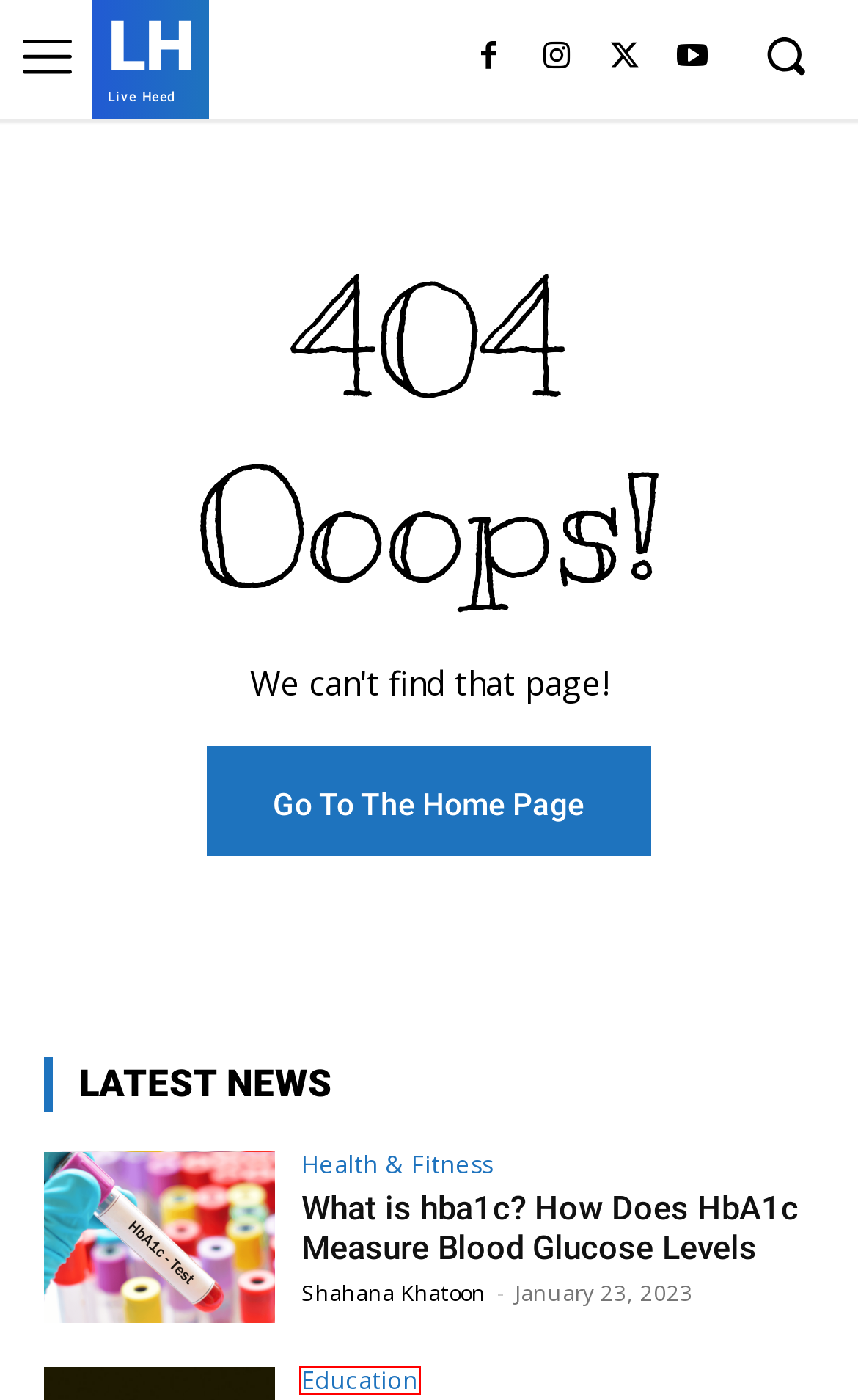Given a webpage screenshot featuring a red rectangle around a UI element, please determine the best description for the new webpage that appears after the element within the bounding box is clicked. The options are:
A. SEO Company in Delhi : Digital Marketing Services Company Delhi NCR India
B. Education Archives
C. Technology Archives
D. Live Heed : Breaking News, Live News, 24/7 Live News in India
E. What is hba1c? How Does HbA1c Measure Blood Glucose Levels
F. Relationship Archives
G. Shahana Khatoon, Author at Live Heed
H. Cricket Archives

B